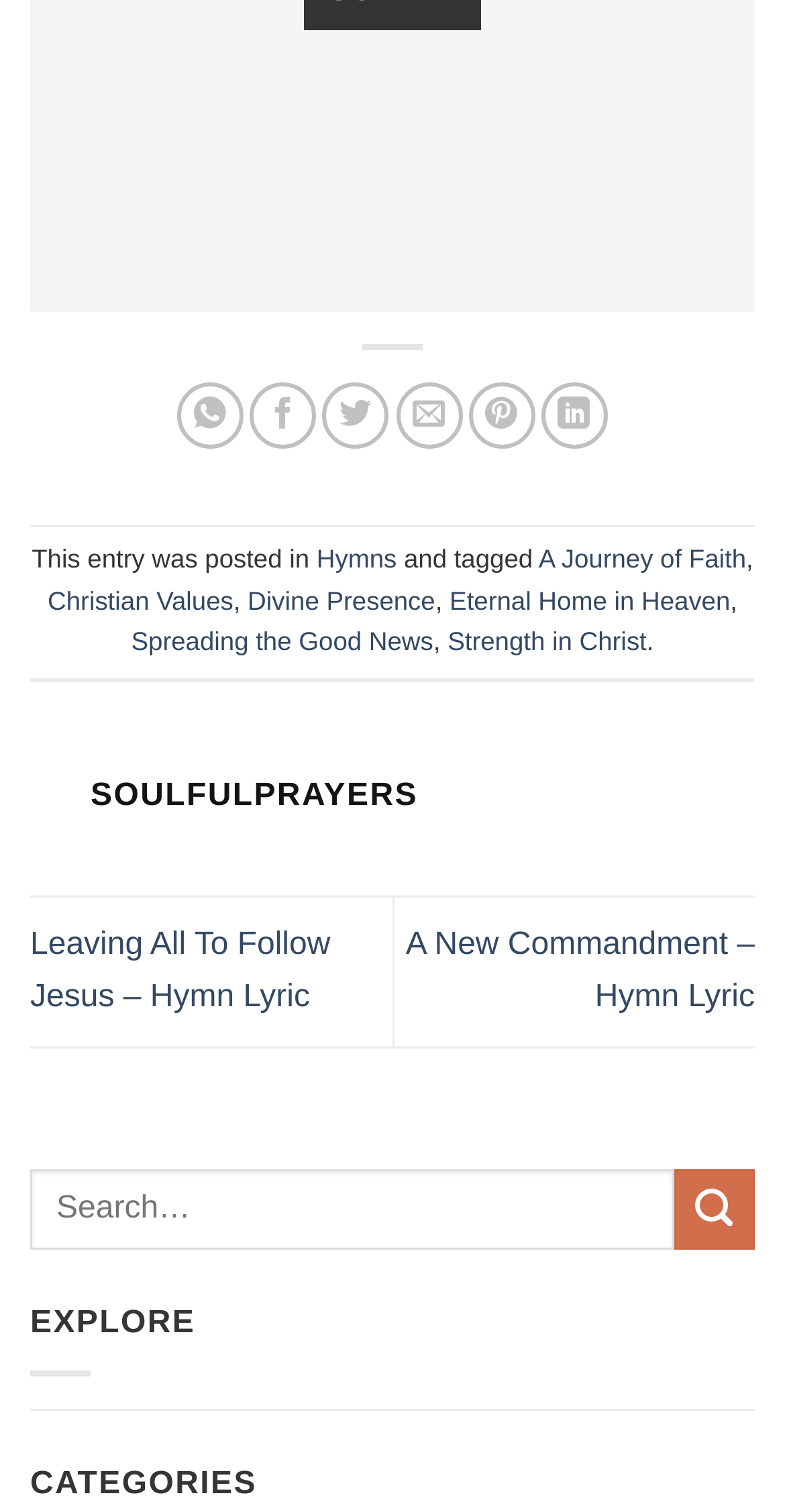Look at the image and give a detailed response to the following question: What is the purpose of the search box?

The search box is located at the bottom of the webpage and has a placeholder text 'Search…'. It is likely used to search for hymn lyrics or other content on the website.